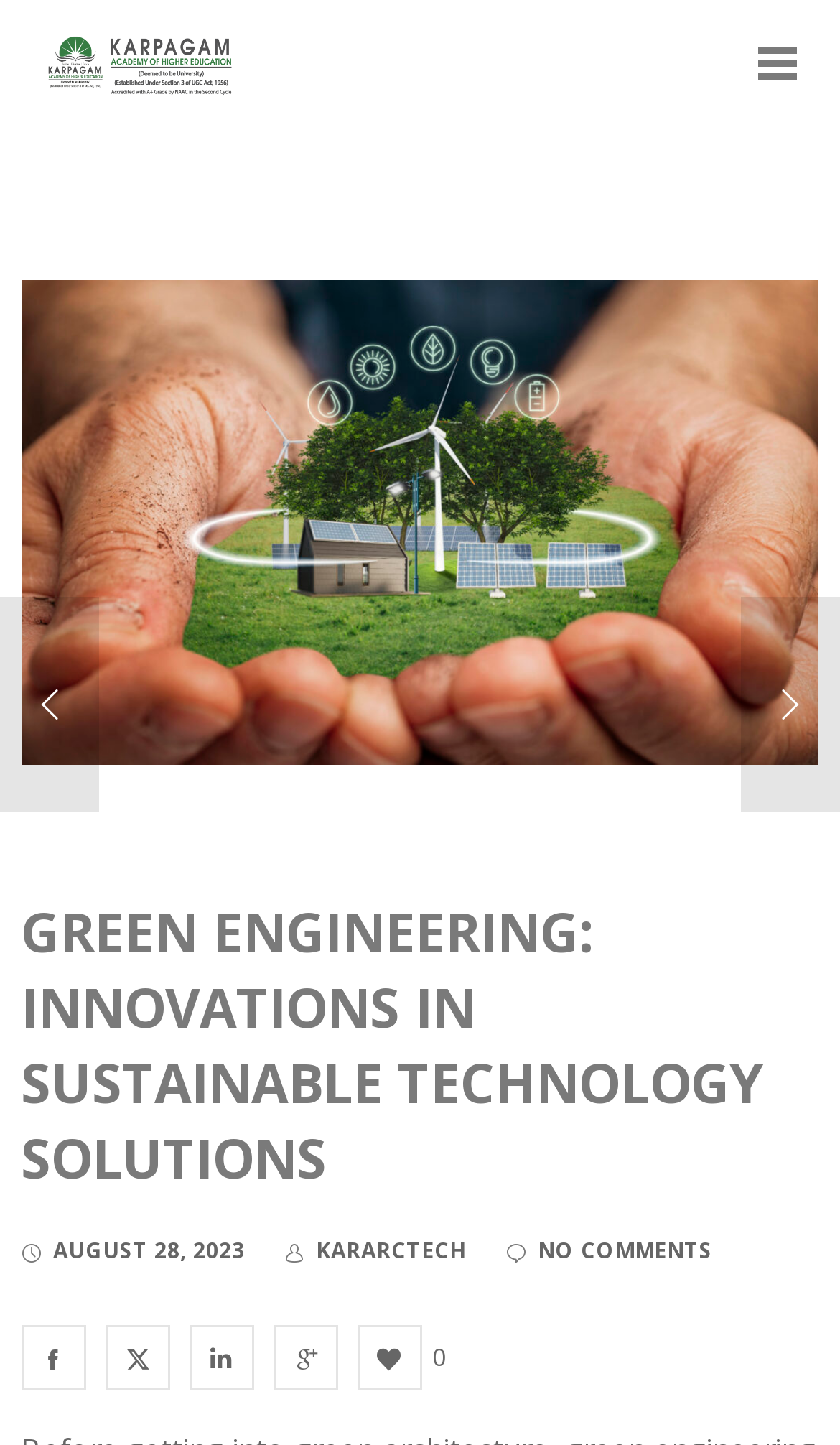Where is the Karpagam Architecture logo located?
Identify the answer in the screenshot and reply with a single word or phrase.

Top left